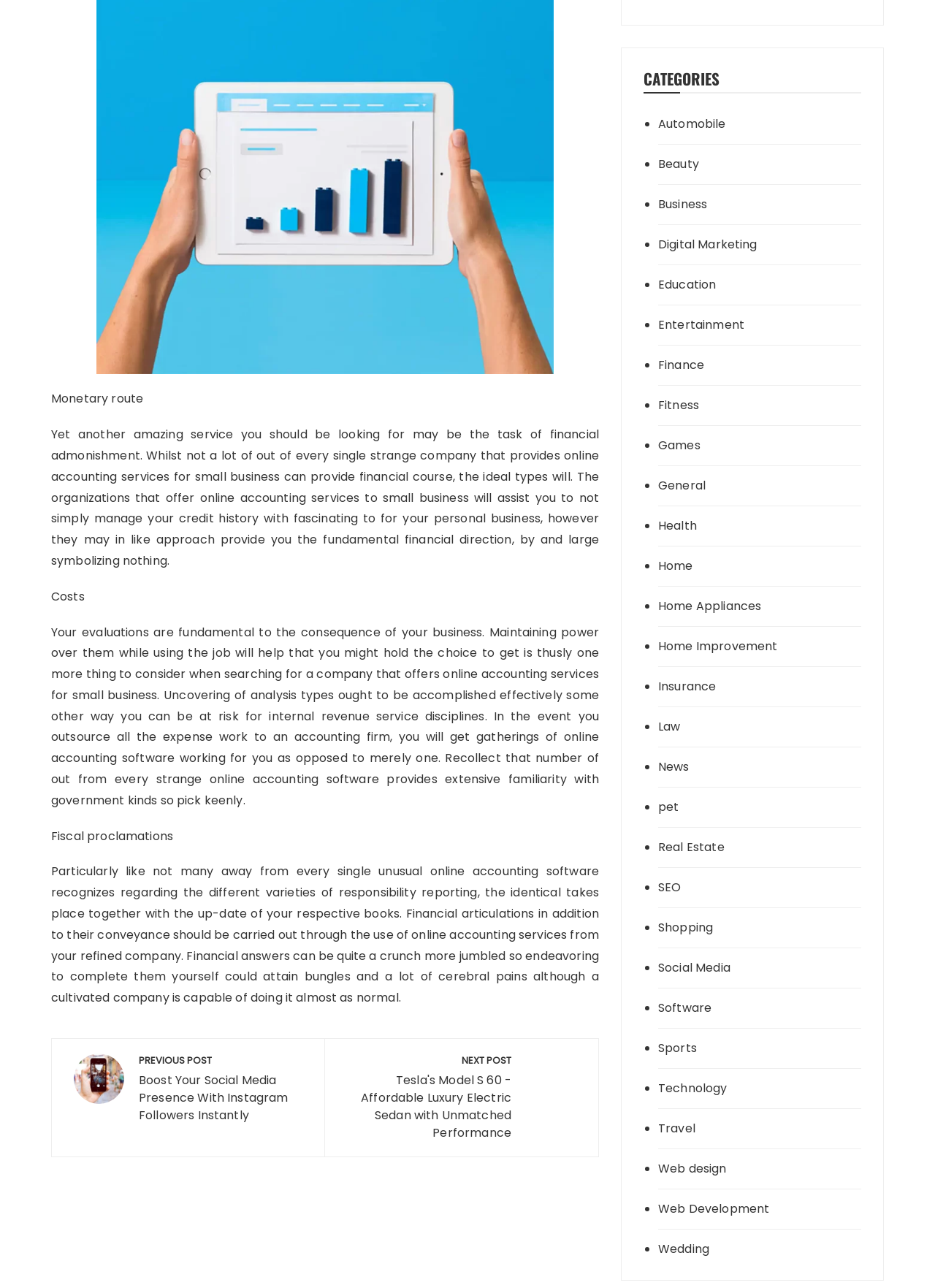Specify the bounding box coordinates of the region I need to click to perform the following instruction: "Click on the 'Posts' navigation". The coordinates must be four float numbers in the range of 0 to 1, i.e., [left, top, right, bottom].

[0.055, 0.806, 0.641, 0.898]